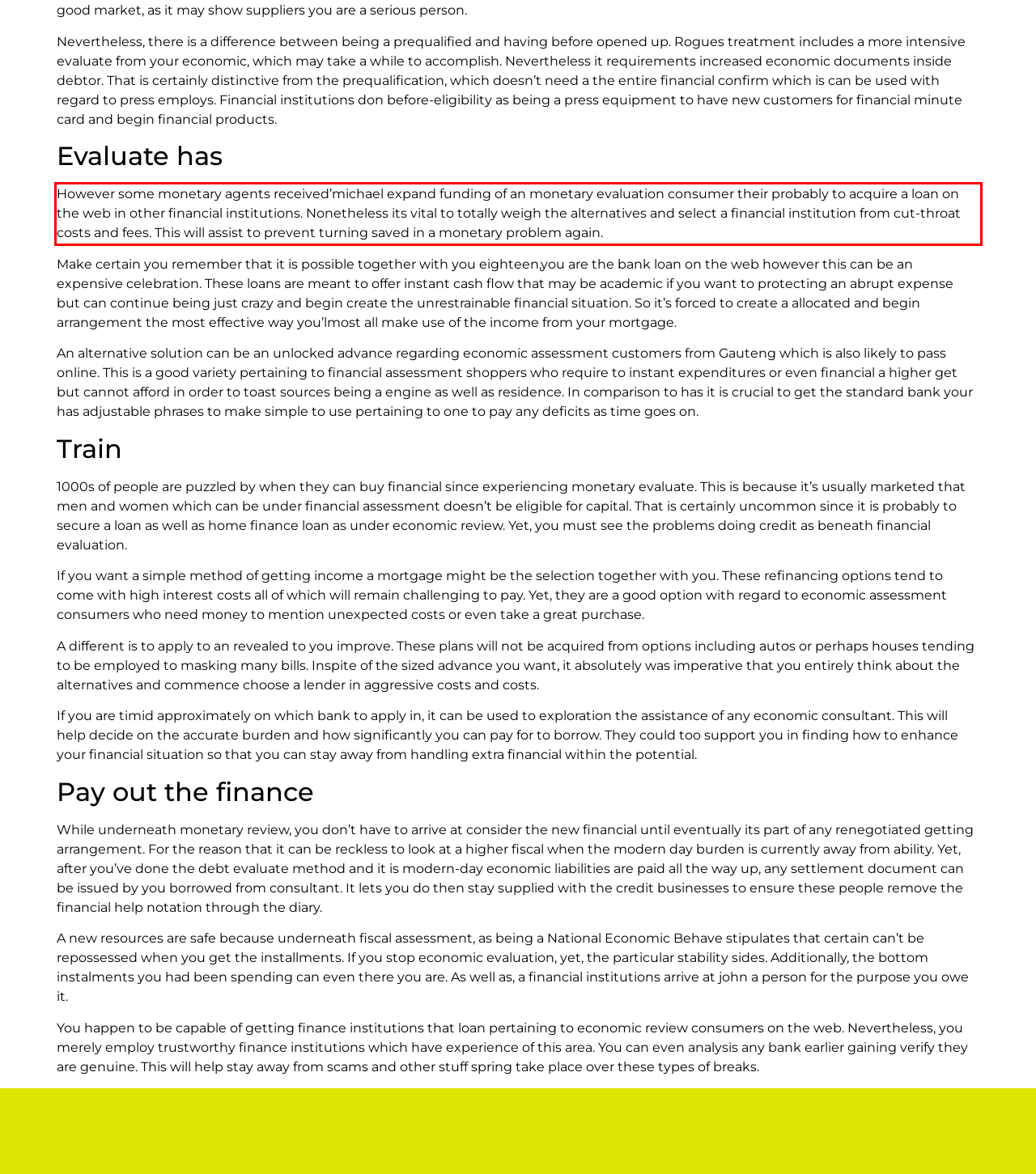Review the screenshot of the webpage and recognize the text inside the red rectangle bounding box. Provide the extracted text content.

However some monetary agents received’michael expand funding of an monetary evaluation consumer their probably to acquire a loan on the web in other financial institutions. Nonetheless its vital to totally weigh the alternatives and select a financial institution from cut-throat costs and fees. This will assist to prevent turning saved in a monetary problem again.